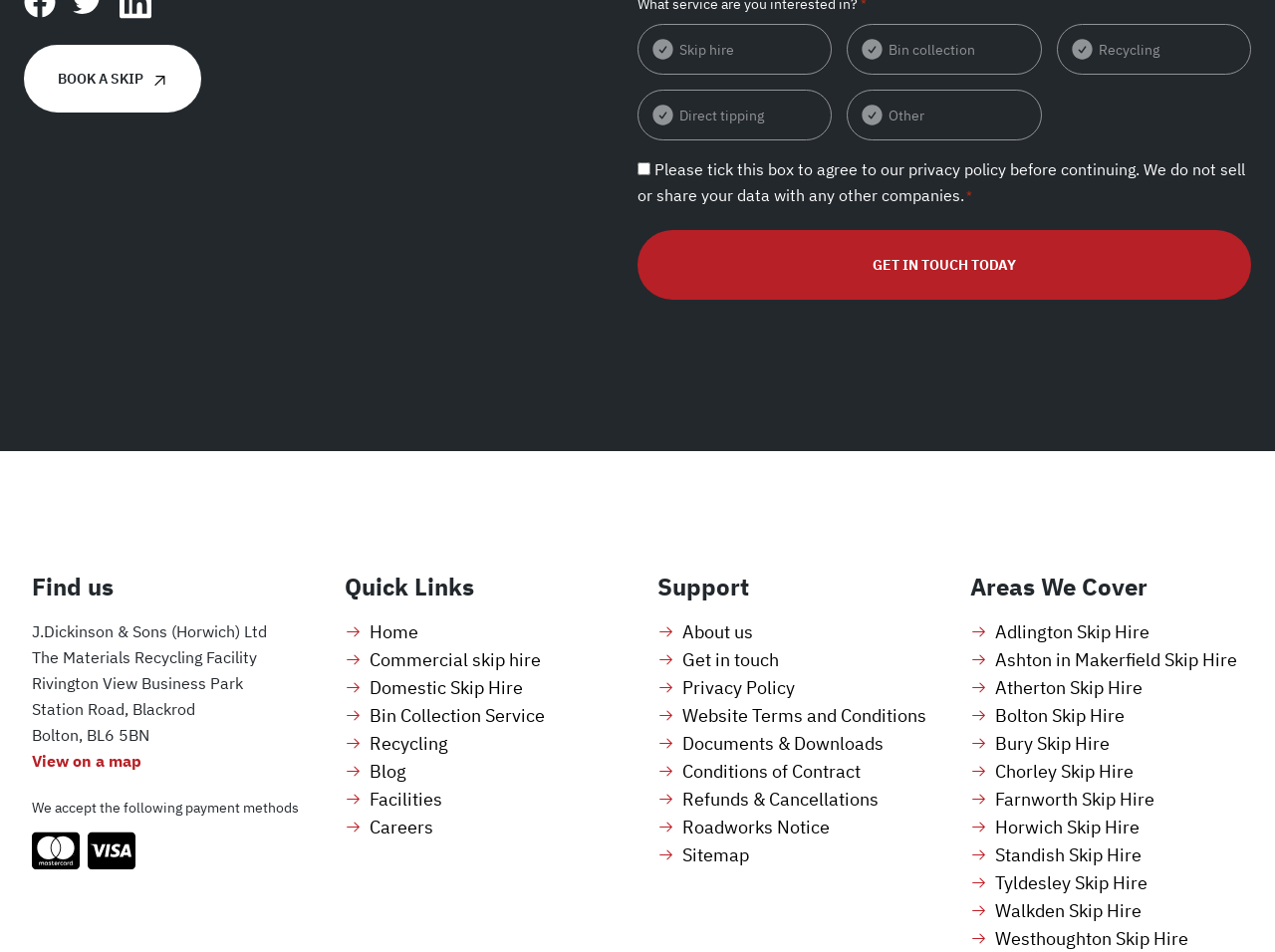What areas does the company cover?
Based on the image, answer the question with a single word or brief phrase.

Multiple areas